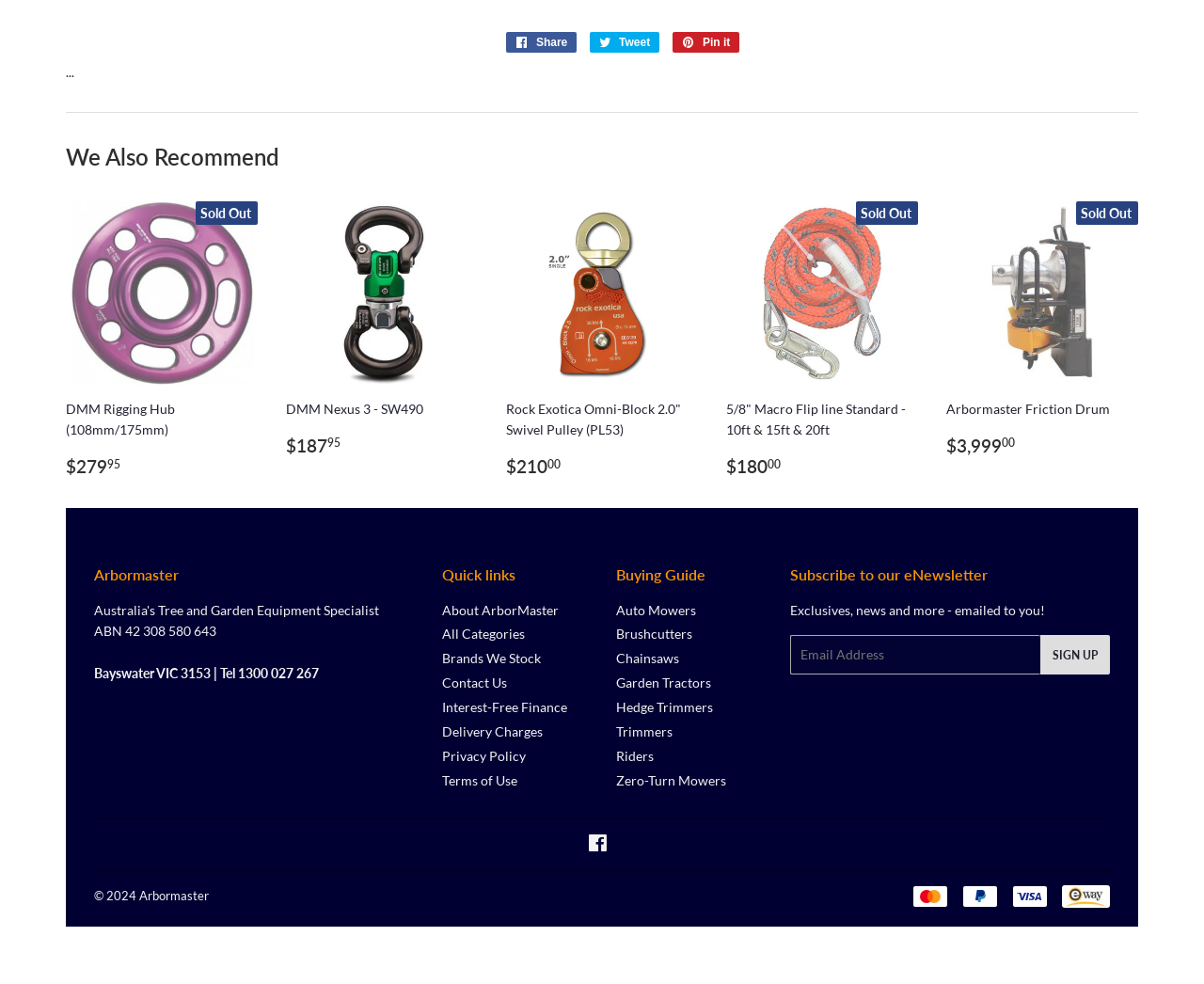Please identify the bounding box coordinates of where to click in order to follow the instruction: "Subscribe to our eNewsletter".

[0.656, 0.645, 0.922, 0.685]